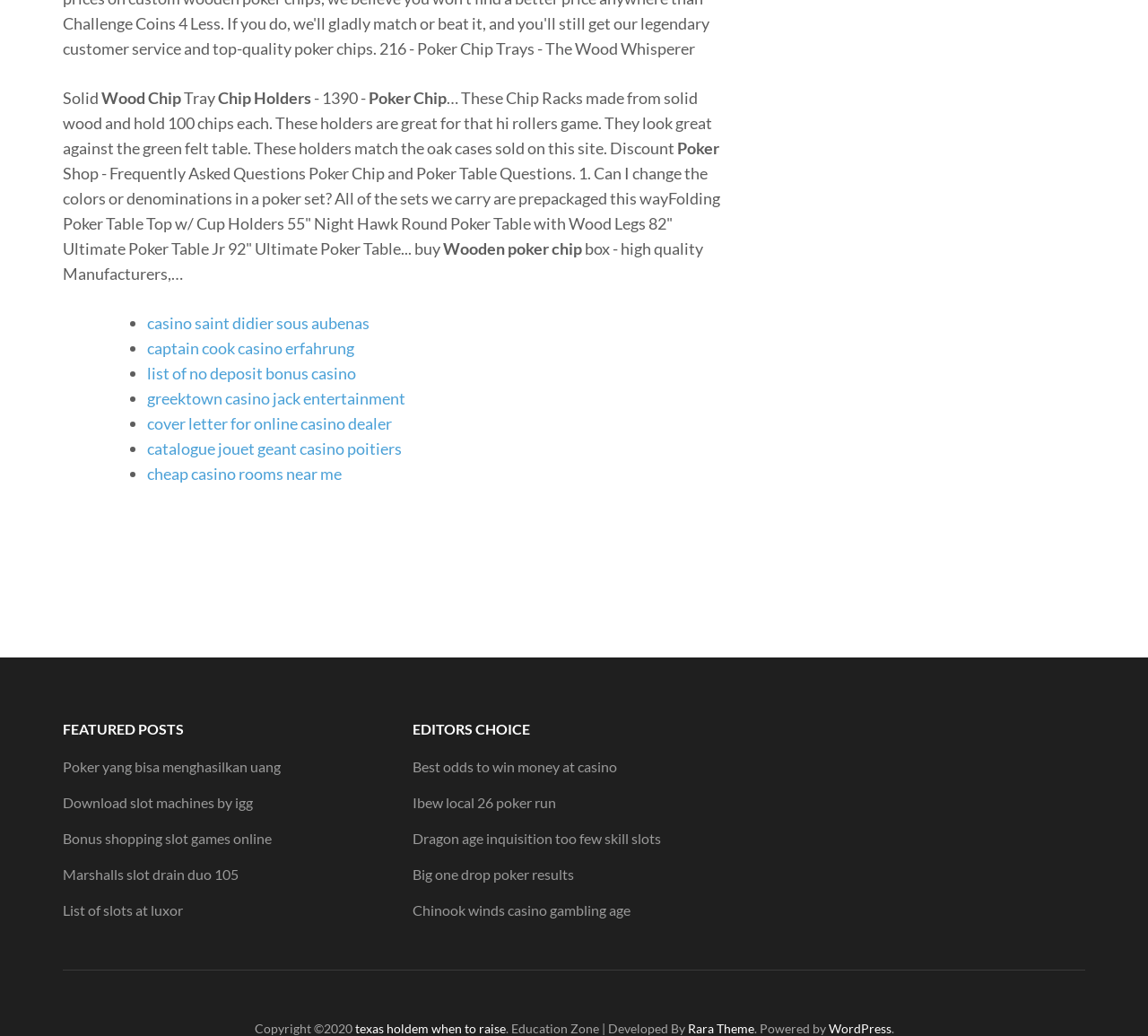Extract the bounding box of the UI element described as: "greektown casino jack entertainment".

[0.128, 0.375, 0.353, 0.394]